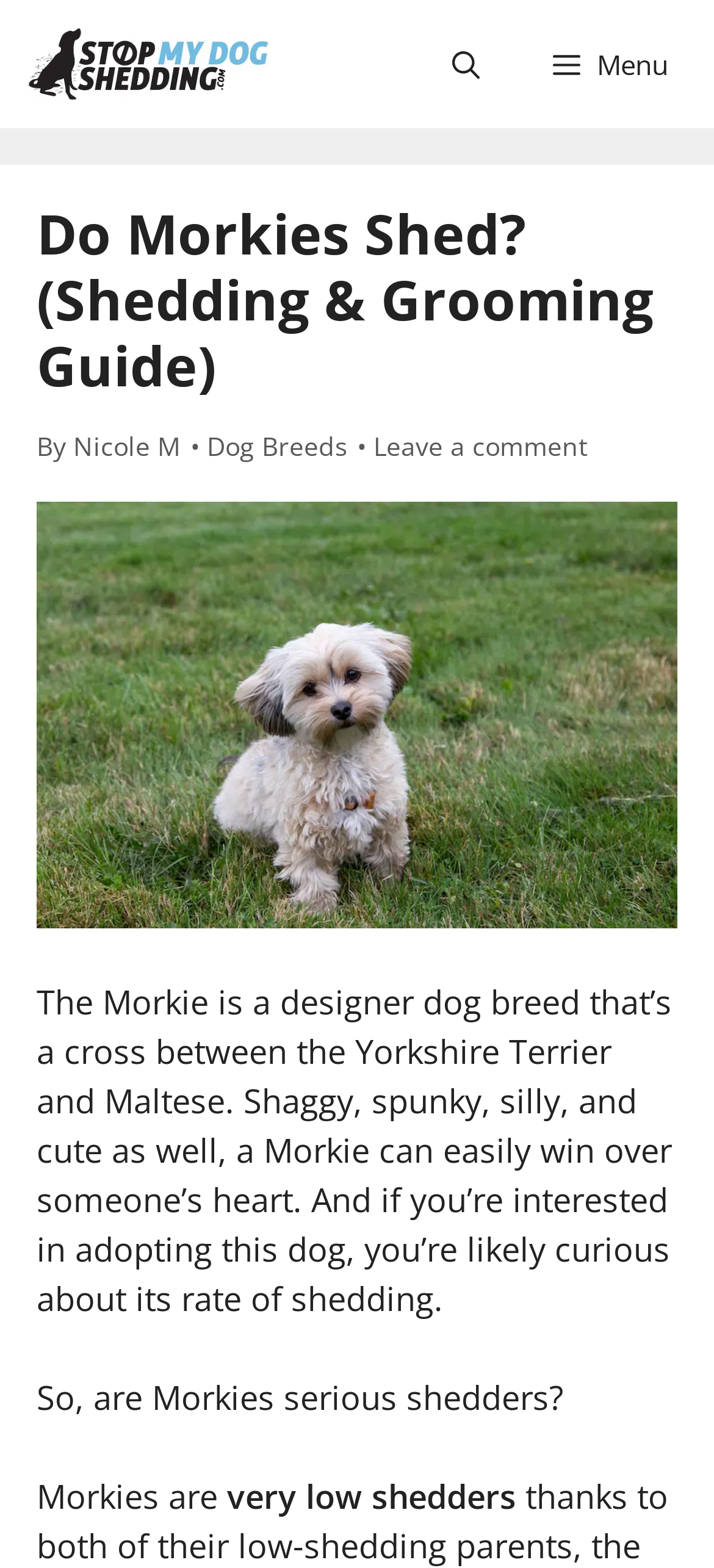Please identify and generate the text content of the webpage's main heading.

Do Morkies Shed? (Shedding & Grooming Guide)